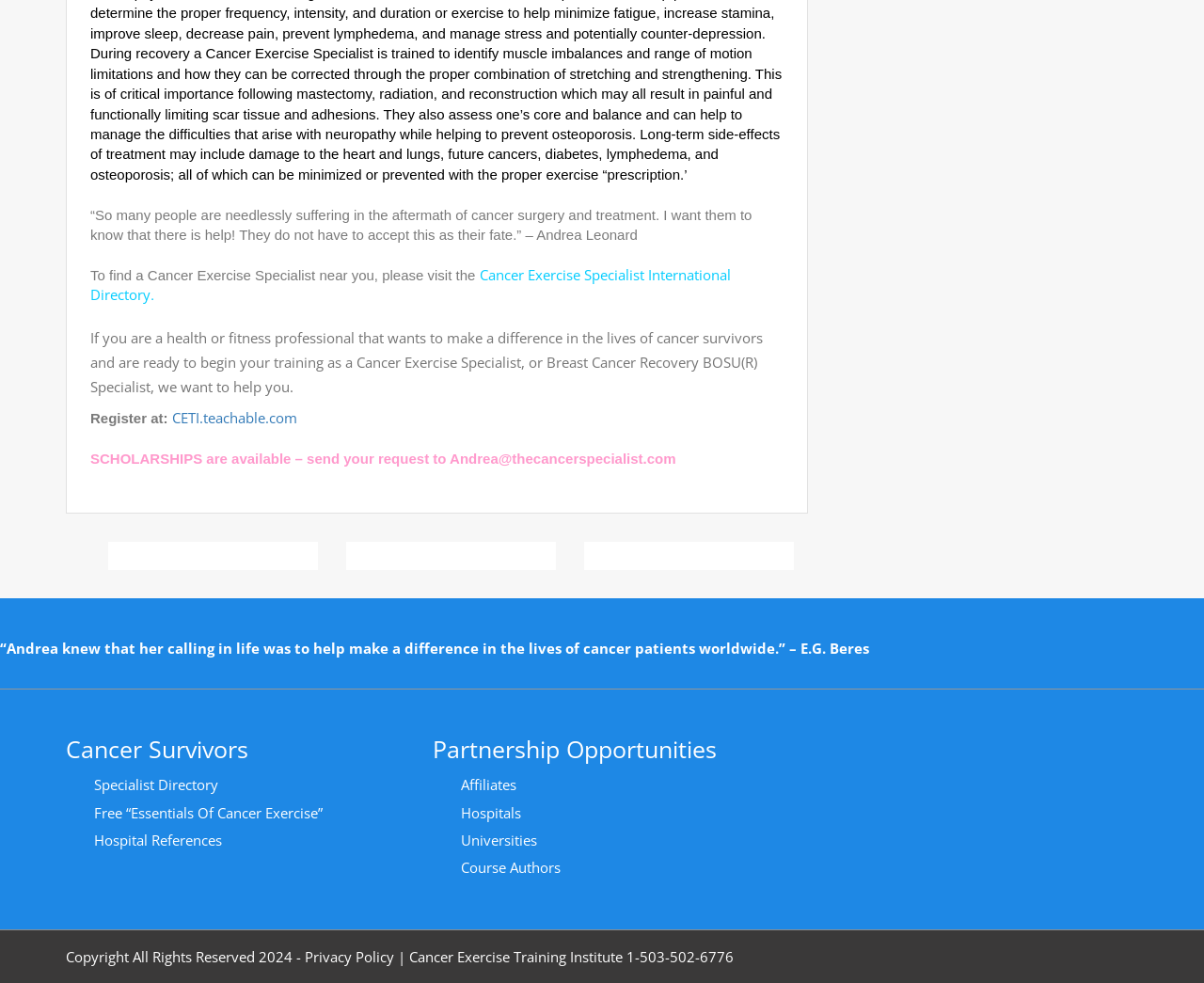Locate the bounding box coordinates of the element's region that should be clicked to carry out the following instruction: "Contact us via email". The coordinates need to be four float numbers between 0 and 1, i.e., [left, top, right, bottom].

None